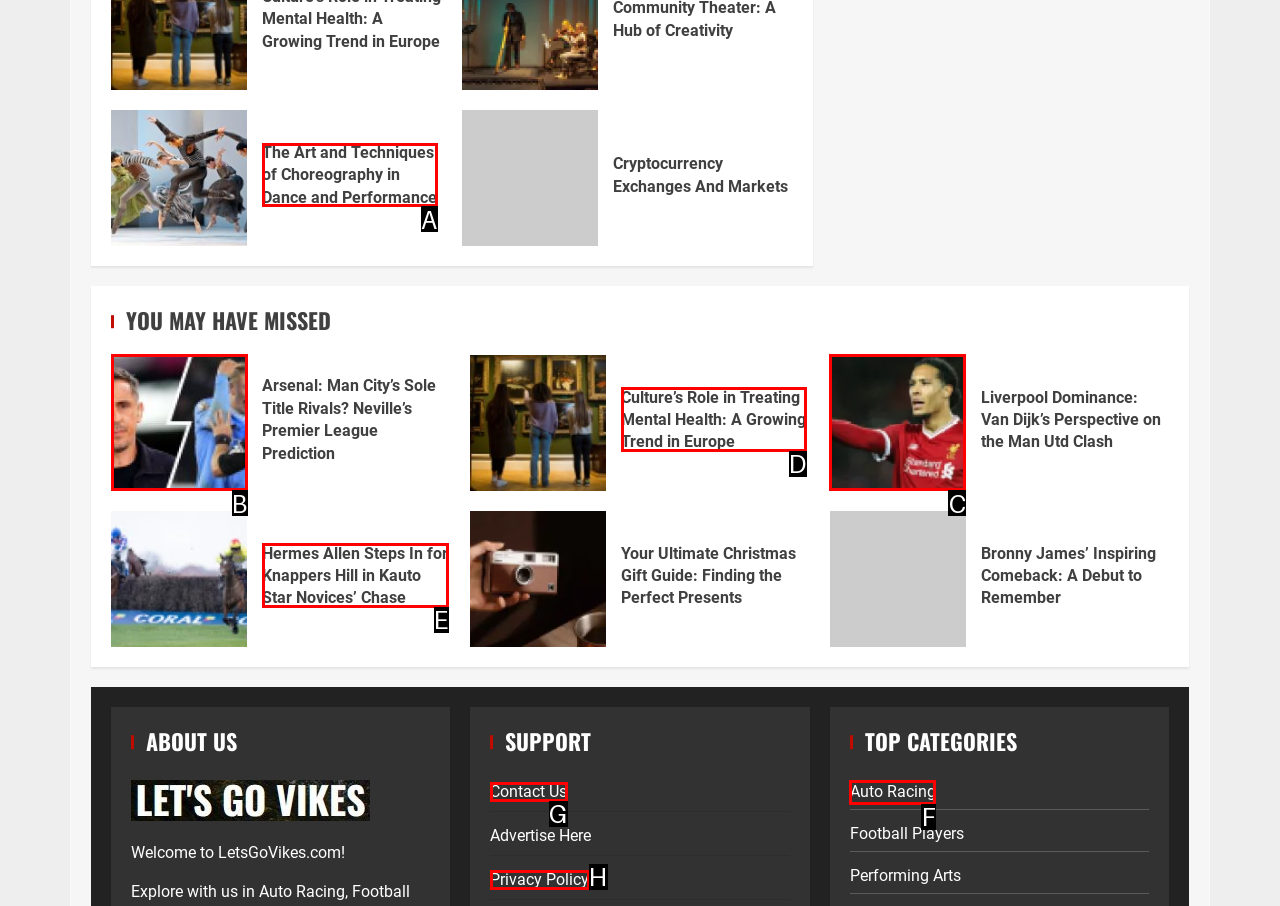From the provided choices, determine which option matches the description: Contact Us. Respond with the letter of the correct choice directly.

G